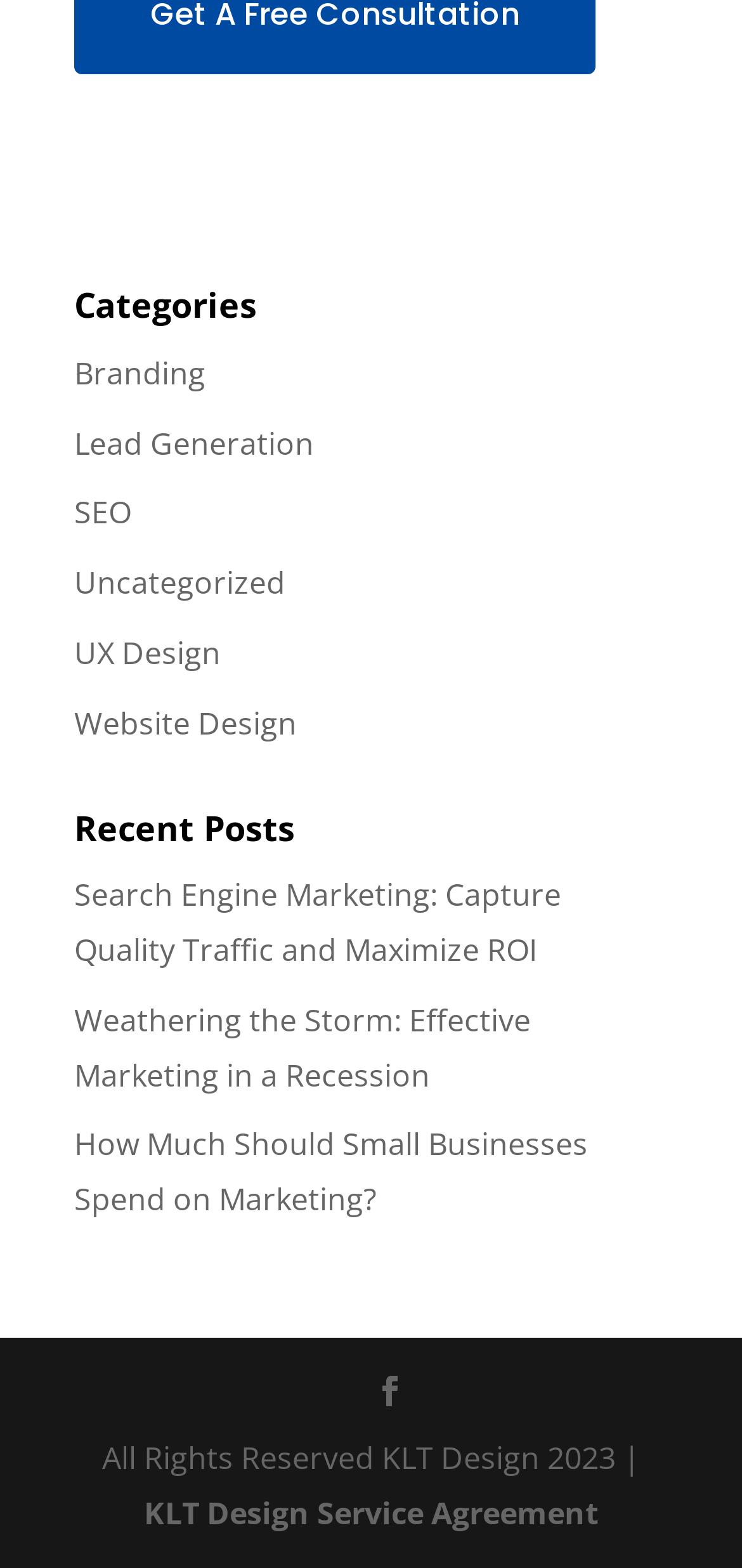What is the year of the copyright?
Provide an in-depth and detailed answer to the question.

I found the text 'All Rights Reserved KLT Design 2023 |' at the bottom of the page, which indicates that the year of the copyright is 2023.